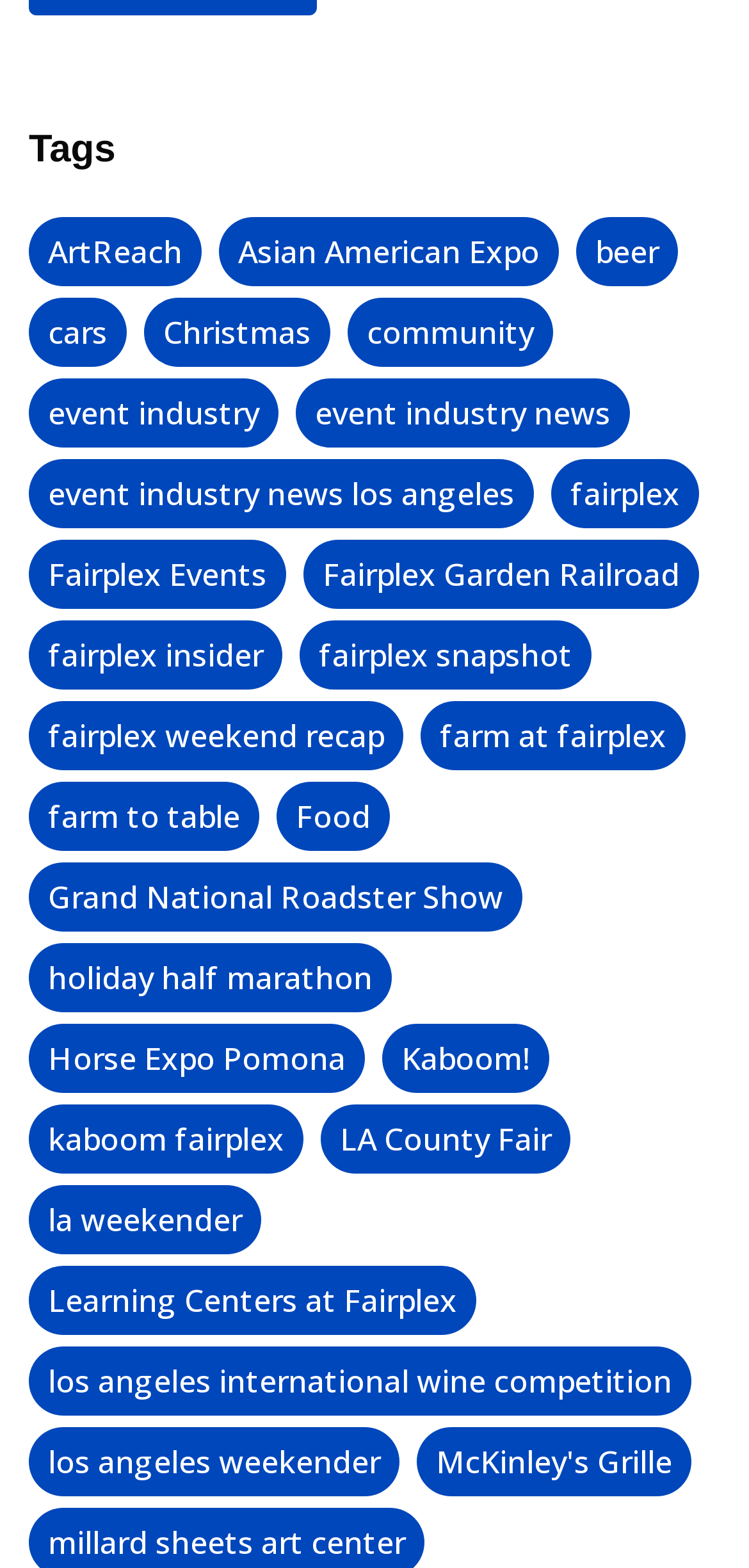Examine the screenshot and answer the question in as much detail as possible: What is the category with the most items?

After examining the link elements, I found that the category with the most items is 'Fairplex' with 283 items, which is indicated by the description '(283 items)'.